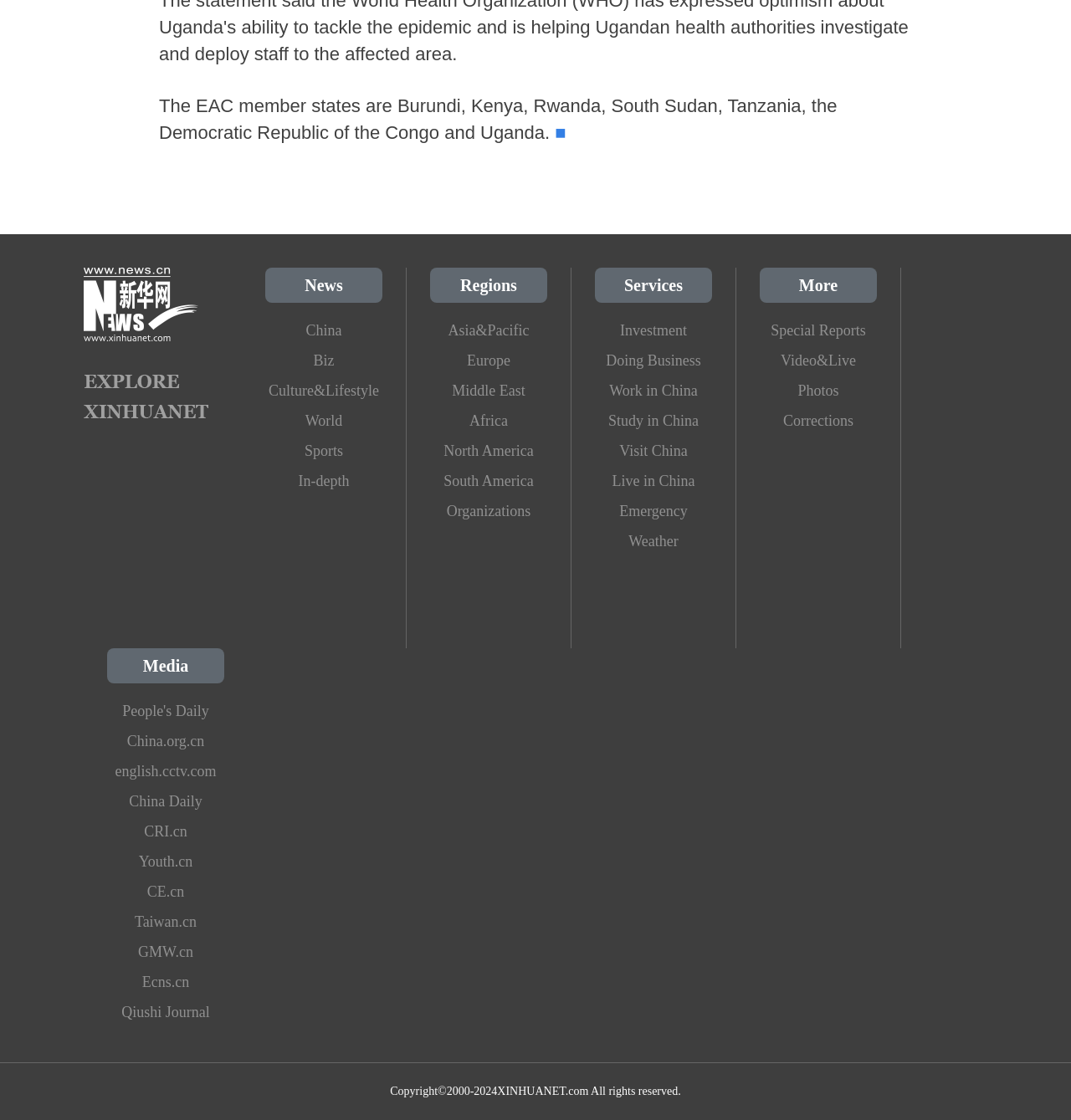Identify the bounding box coordinates of the section to be clicked to complete the task described by the following instruction: "Visit China". The coordinates should be four float numbers between 0 and 1, formatted as [left, top, right, bottom].

[0.555, 0.389, 0.665, 0.416]